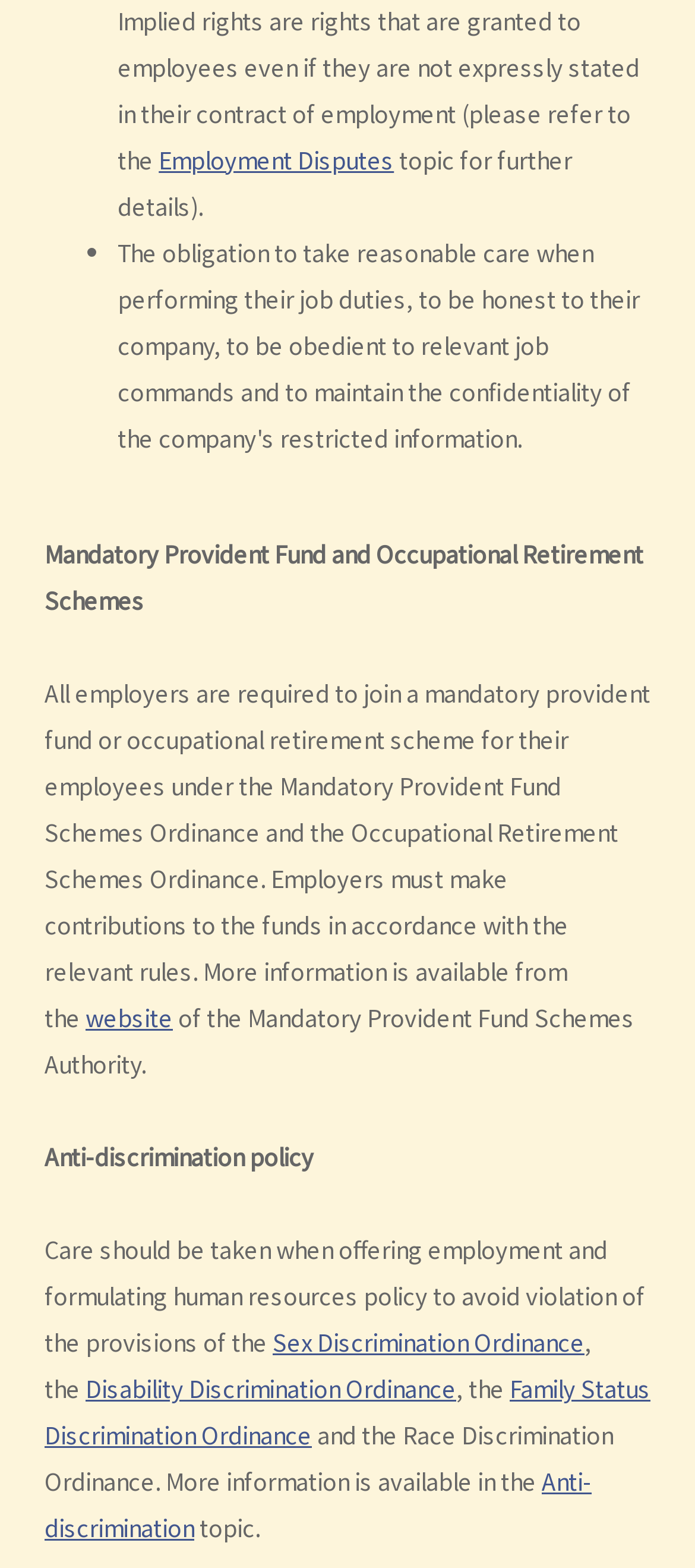What is the topic of the link '1. What are the basic requirements for making a valid contract?'?
Can you offer a detailed and complete answer to this question?

The topic of the link '1. What are the basic requirements for making a valid contract?' is the basic requirements for making a valid contract, as indicated by the text of the link.